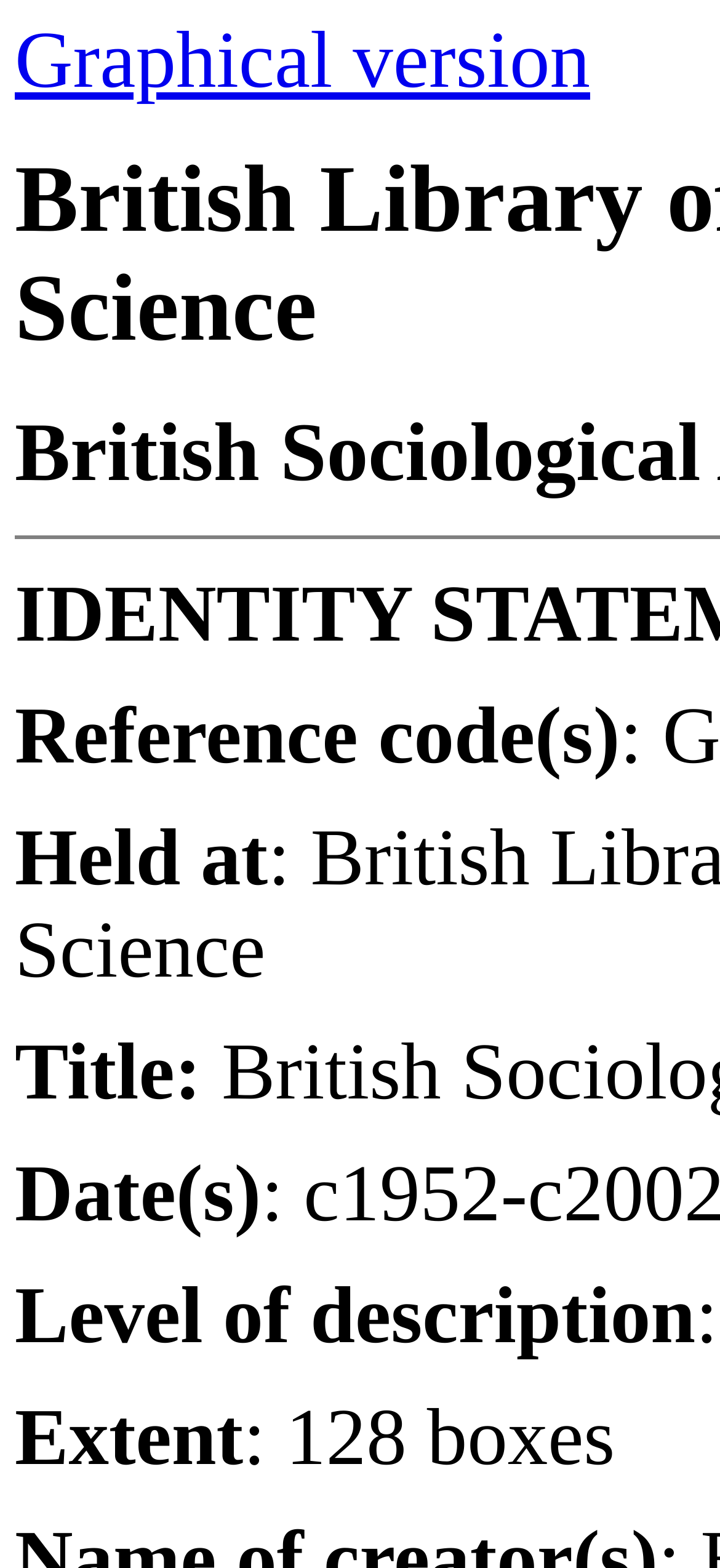Provide a one-word or short-phrase answer to the question:
Where is the collection held?

Not provided